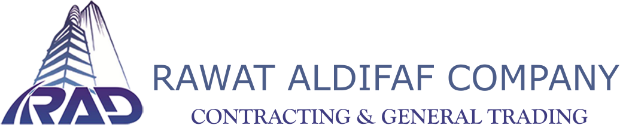Give a detailed account of everything present in the image.

The image showcases the logo of Rawat Aldifaf Company, a prominent entity in the contracting and general trading sector. The logo features a stylized depiction of towering buildings, symbolizing the company's focus on construction and development. Below the graphic, the company name "RAWAT ALDIFAF COMPANY" is prominently displayed in an elegant font, emphasizing professionalism and strength. Beneath the company name, the tagline "CONTRACTING & GENERAL TRADING" reinforces the company's core business areas, highlighting its commitment to building and trading excellence. The use of blue tones in the logo suggests trust, stability, and expertise in the industry, reflecting the company’s dedication to quality and innovation.